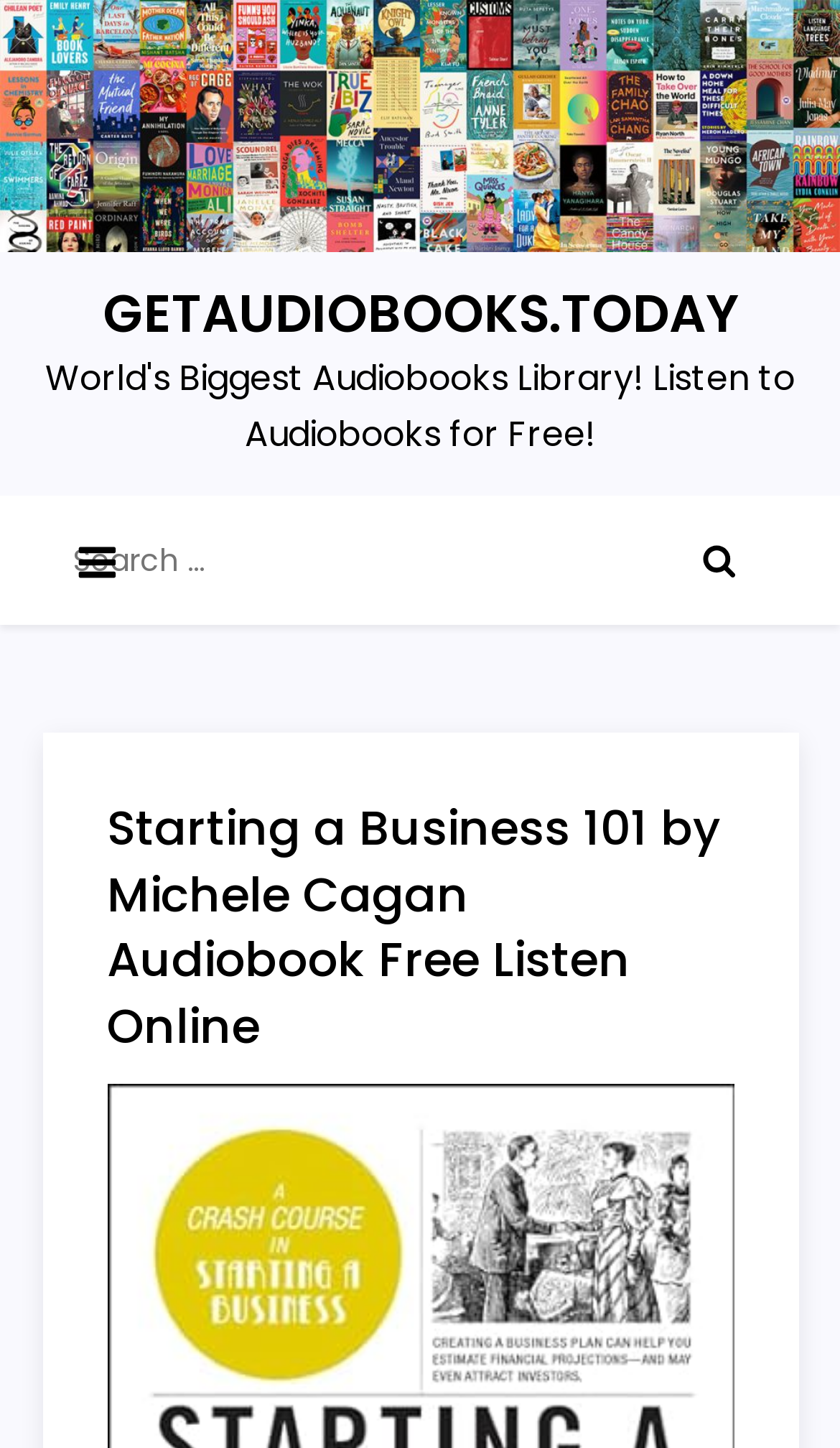What is the name of the audiobook on this page?
Please use the image to deliver a detailed and complete answer.

The heading on the webpage clearly states 'Starting a Business 101 by Michele Cagan Audiobook Free Listen Online', which indicates that the audiobook being featured on this page is 'Starting a Business 101'.